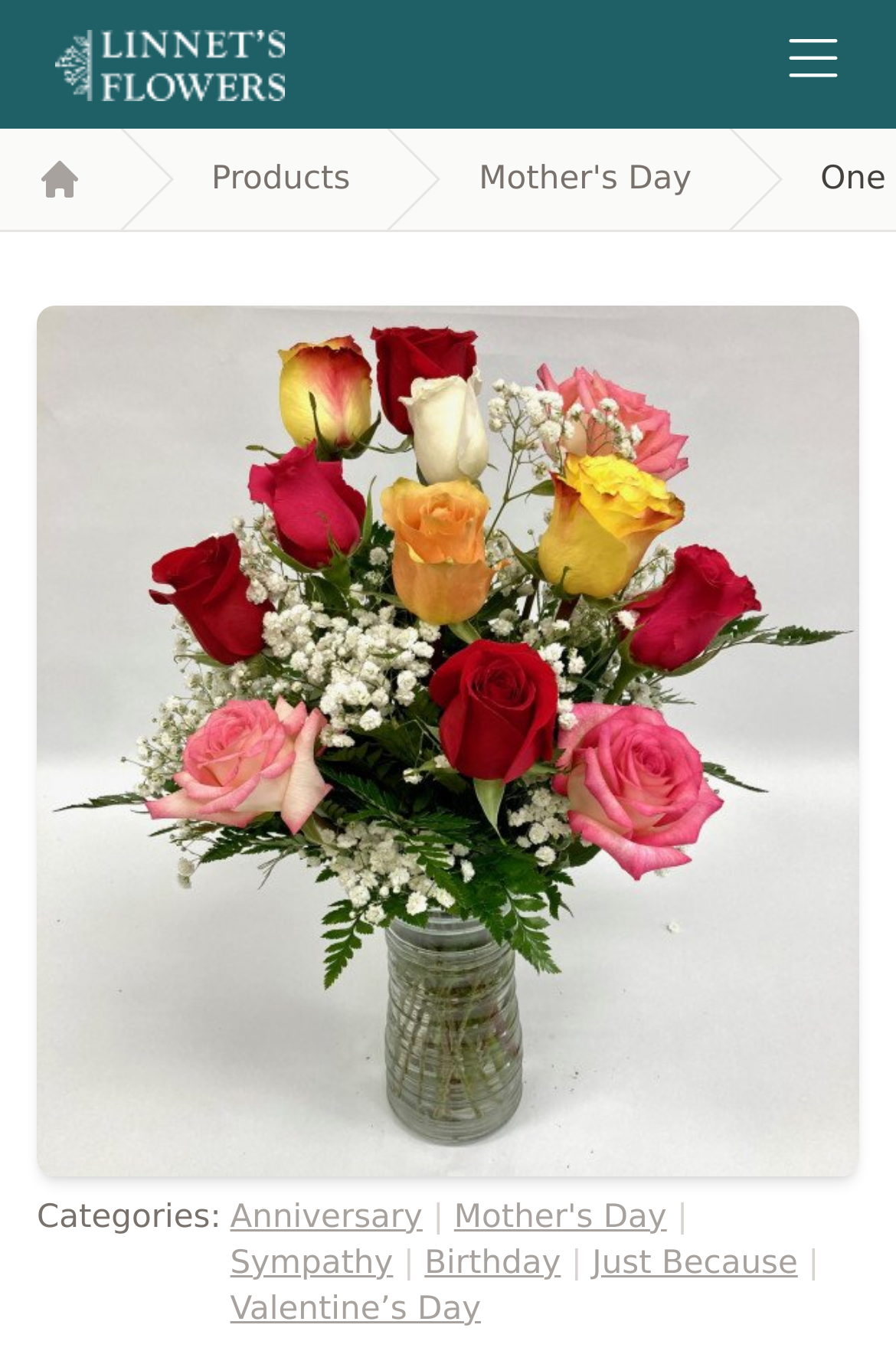Locate the heading on the webpage and return its text.

One Dozen Mixed Roses